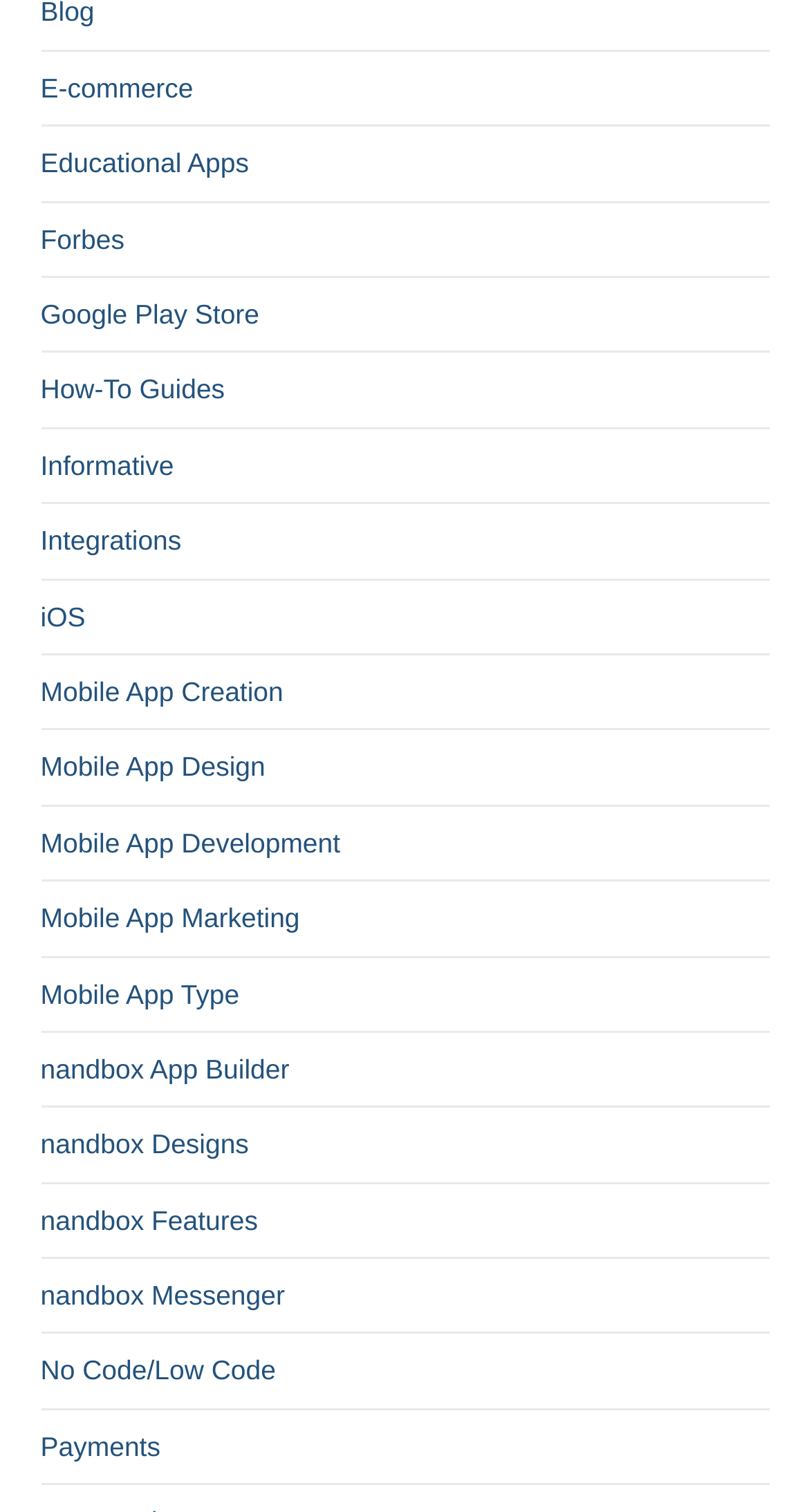Given the element description "Payments" in the screenshot, predict the bounding box coordinates of that UI element.

[0.05, 0.946, 0.198, 0.967]